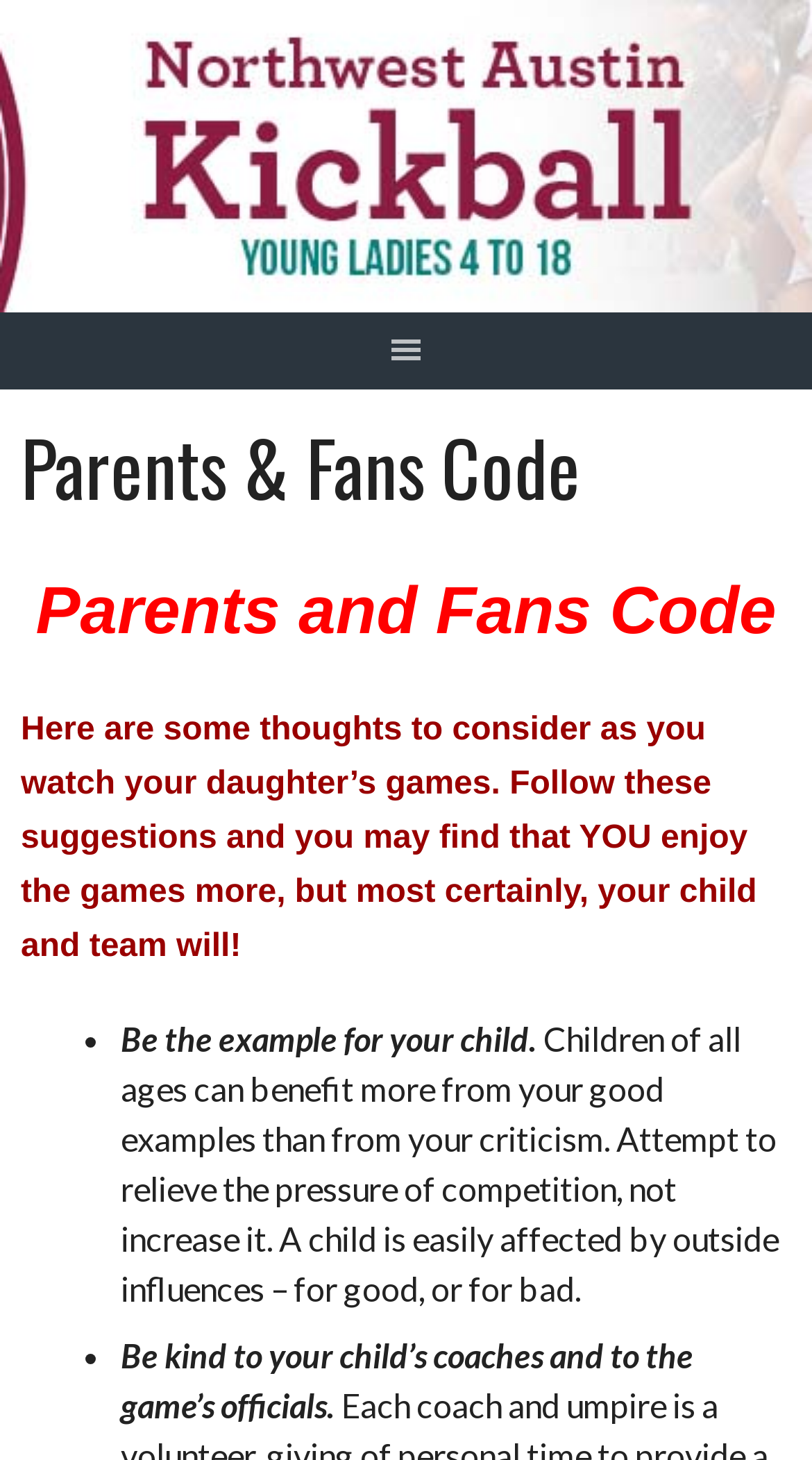Answer the following query with a single word or phrase:
How should parents treat coaches and officials?

Be kind